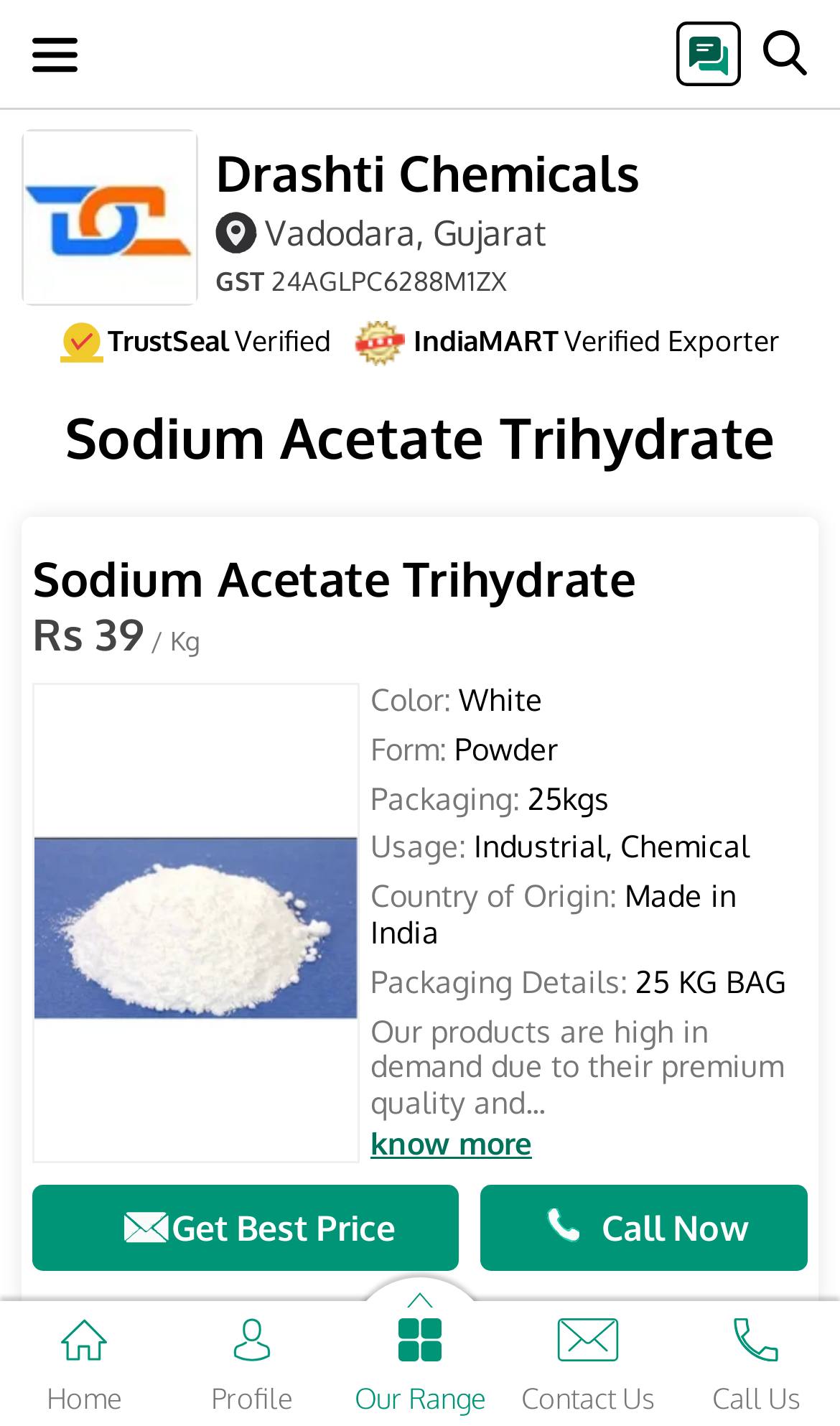Using the webpage screenshot, find the UI element described by competition. Provide the bounding box coordinates in the format (top-left x, top-left y, bottom-right x, bottom-right y), ensuring all values are floating point numbers between 0 and 1.

None